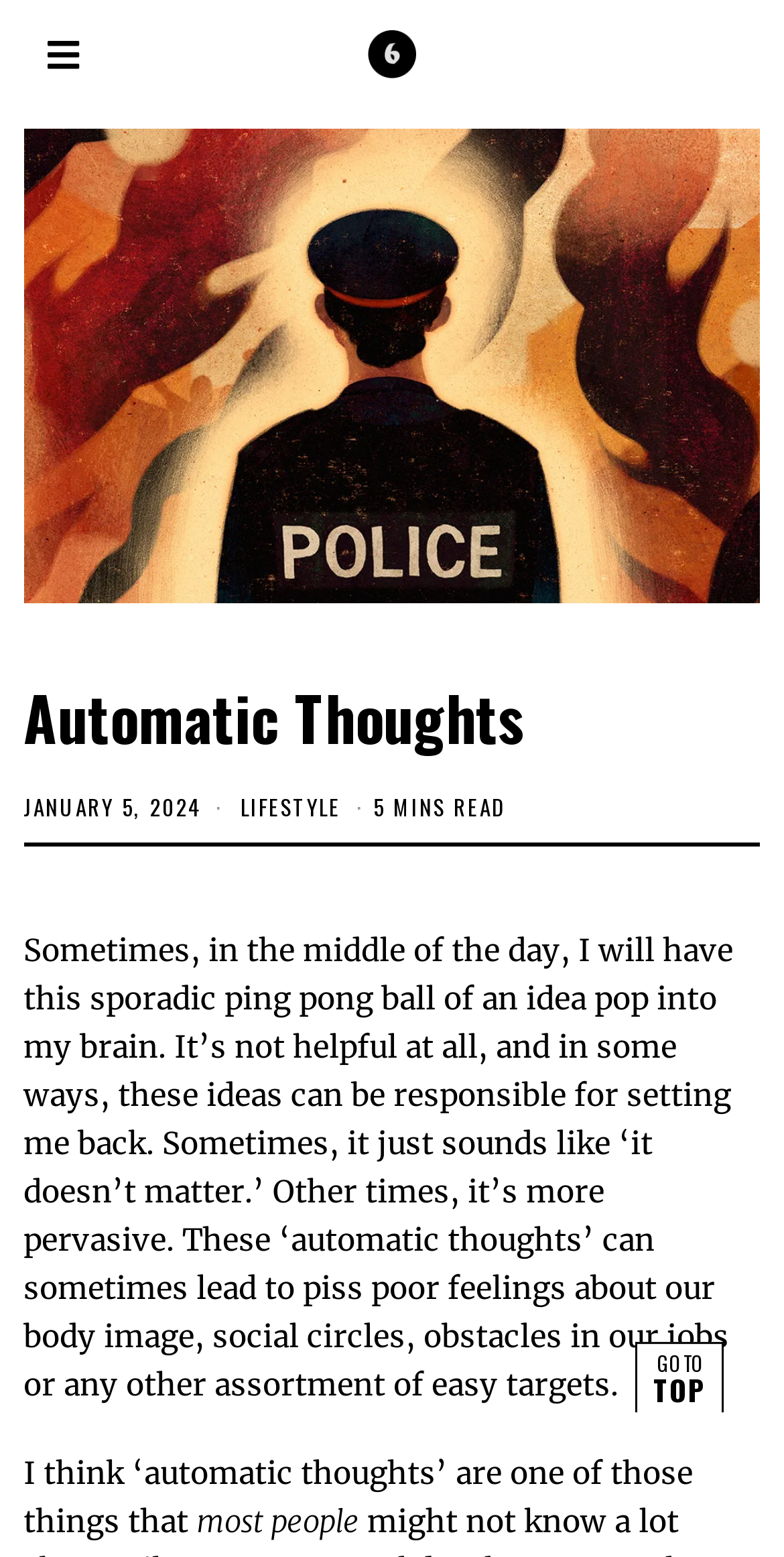Provide a one-word or one-phrase answer to the question:
What is the date mentioned in the article?

JANUARY 5, 2024